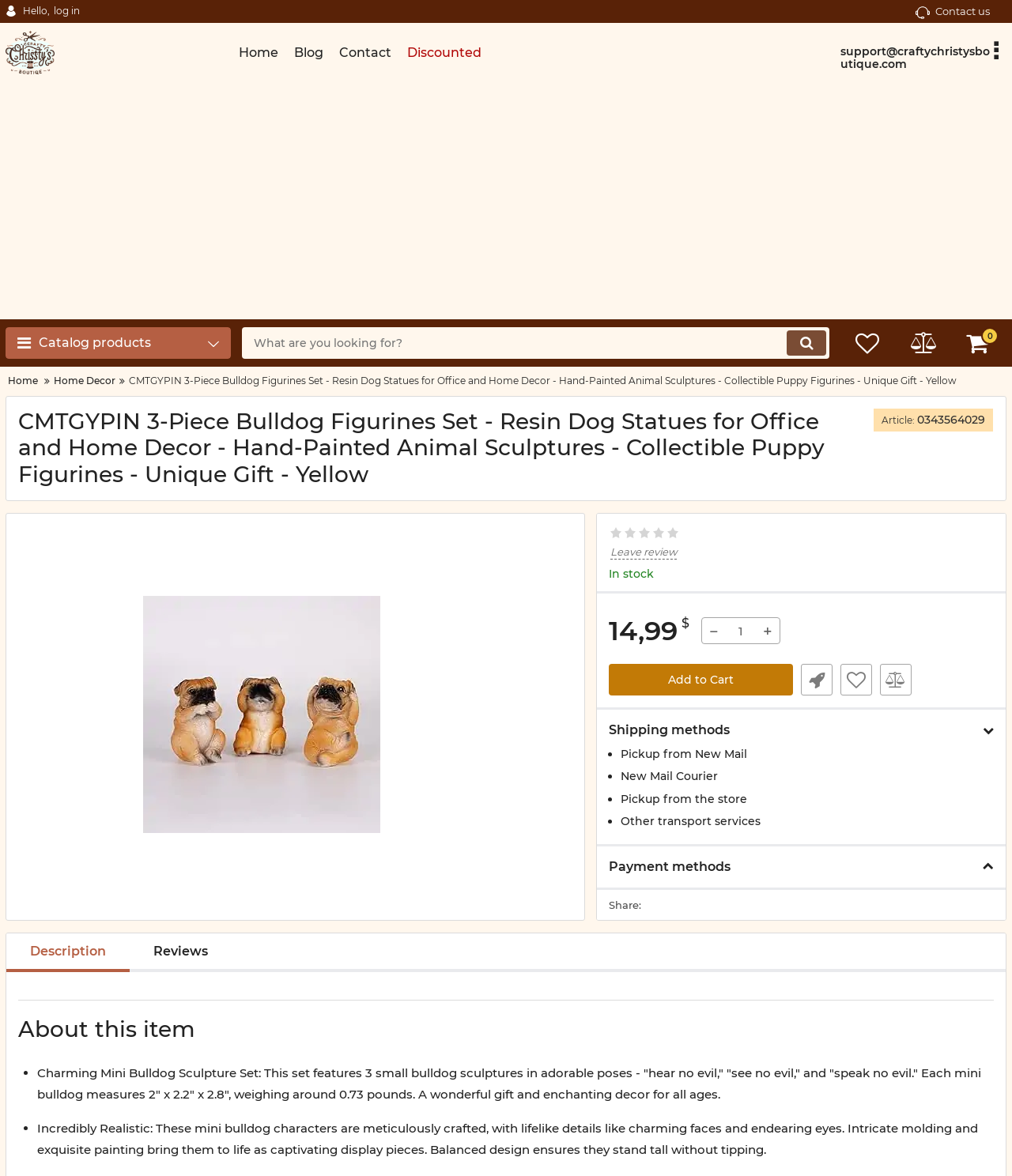Using the webpage screenshot, find the UI element described by Add to Cart. Provide the bounding box coordinates in the format (top-left x, top-left y, bottom-right x, bottom-right y), ensuring all values are floating point numbers between 0 and 1.

[0.601, 0.564, 0.784, 0.591]